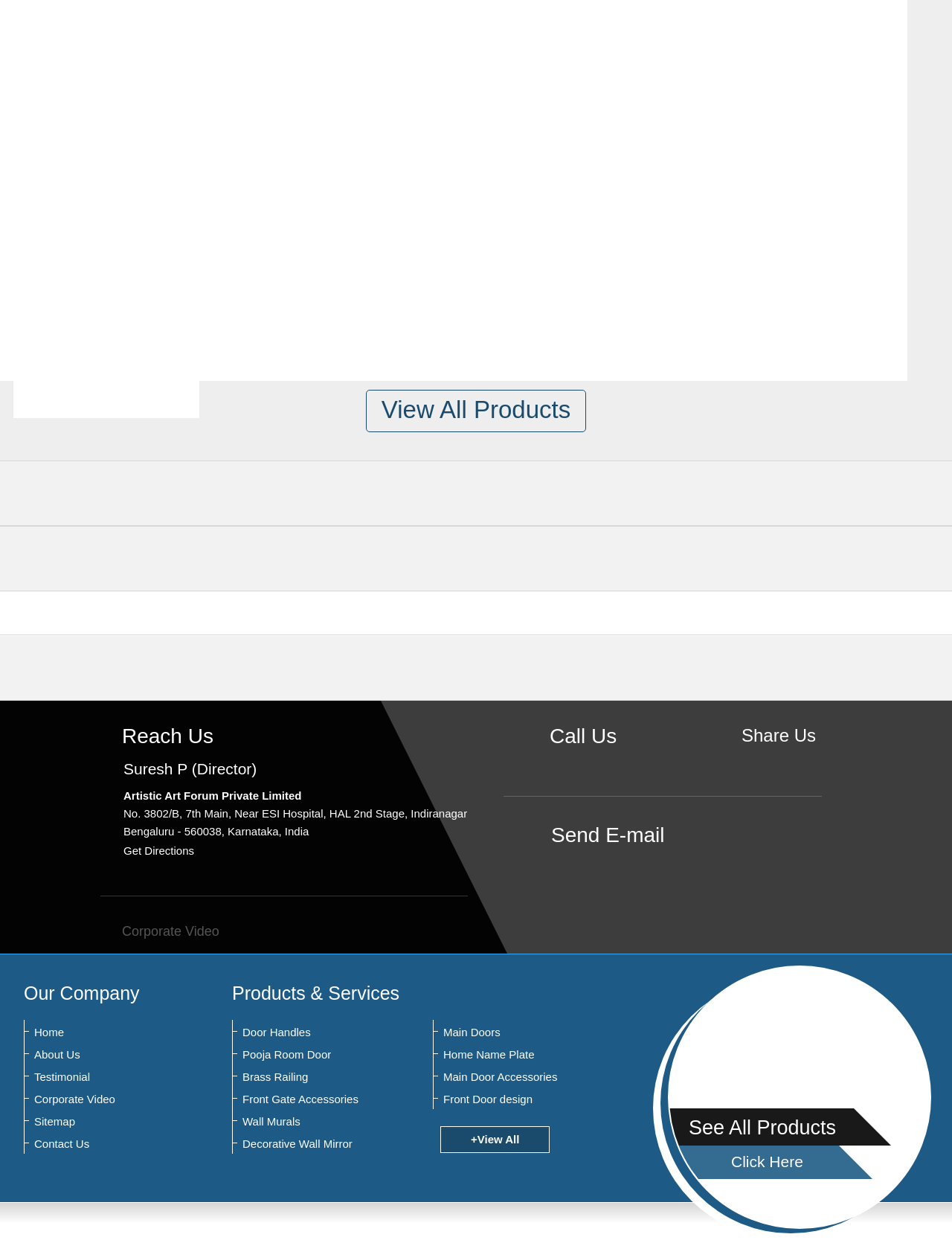Please locate the bounding box coordinates of the element that should be clicked to complete the given instruction: "Get directions".

[0.13, 0.679, 0.204, 0.689]